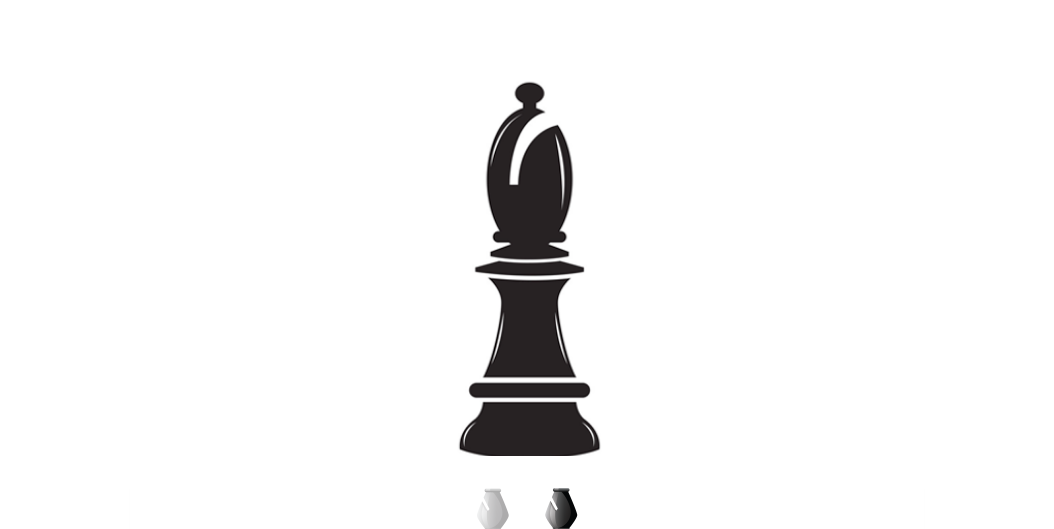Answer succinctly with a single word or phrase:
What do the two smaller icons below the bishop represent?

Different colors